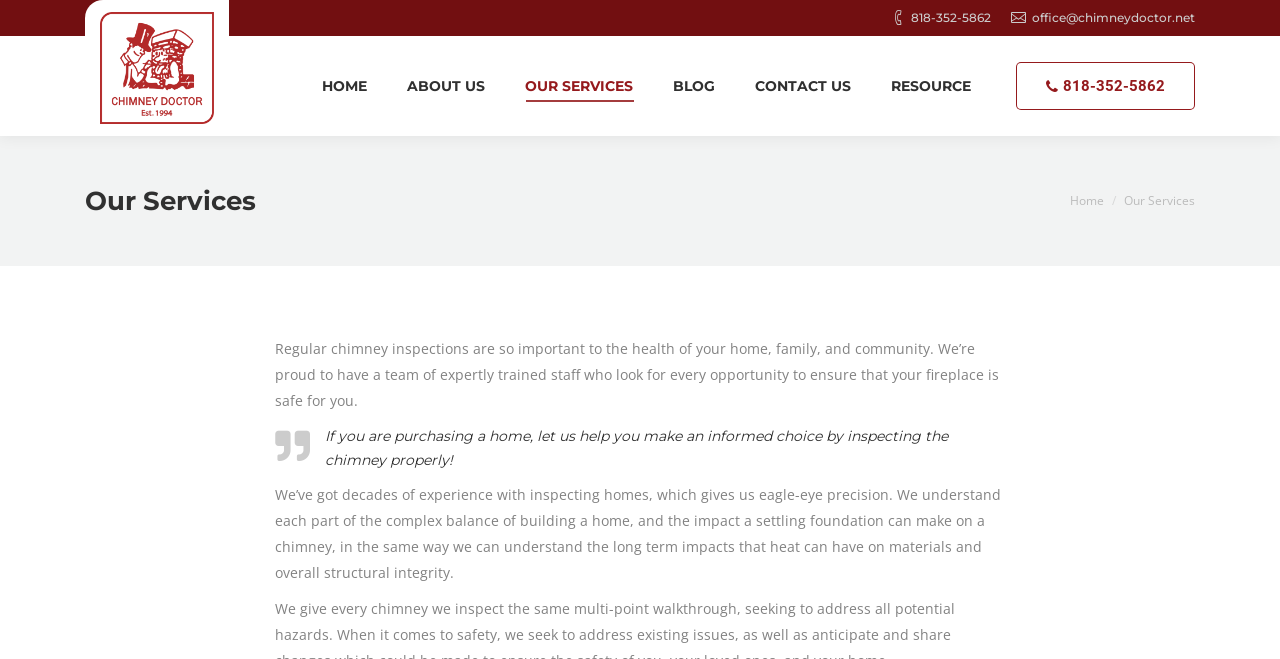What is the company's email address?
Please craft a detailed and exhaustive response to the question.

I found the email address by looking at the top right section of the webpage, where I saw a static text element with the email address 'office@chimneydoctor.net'.